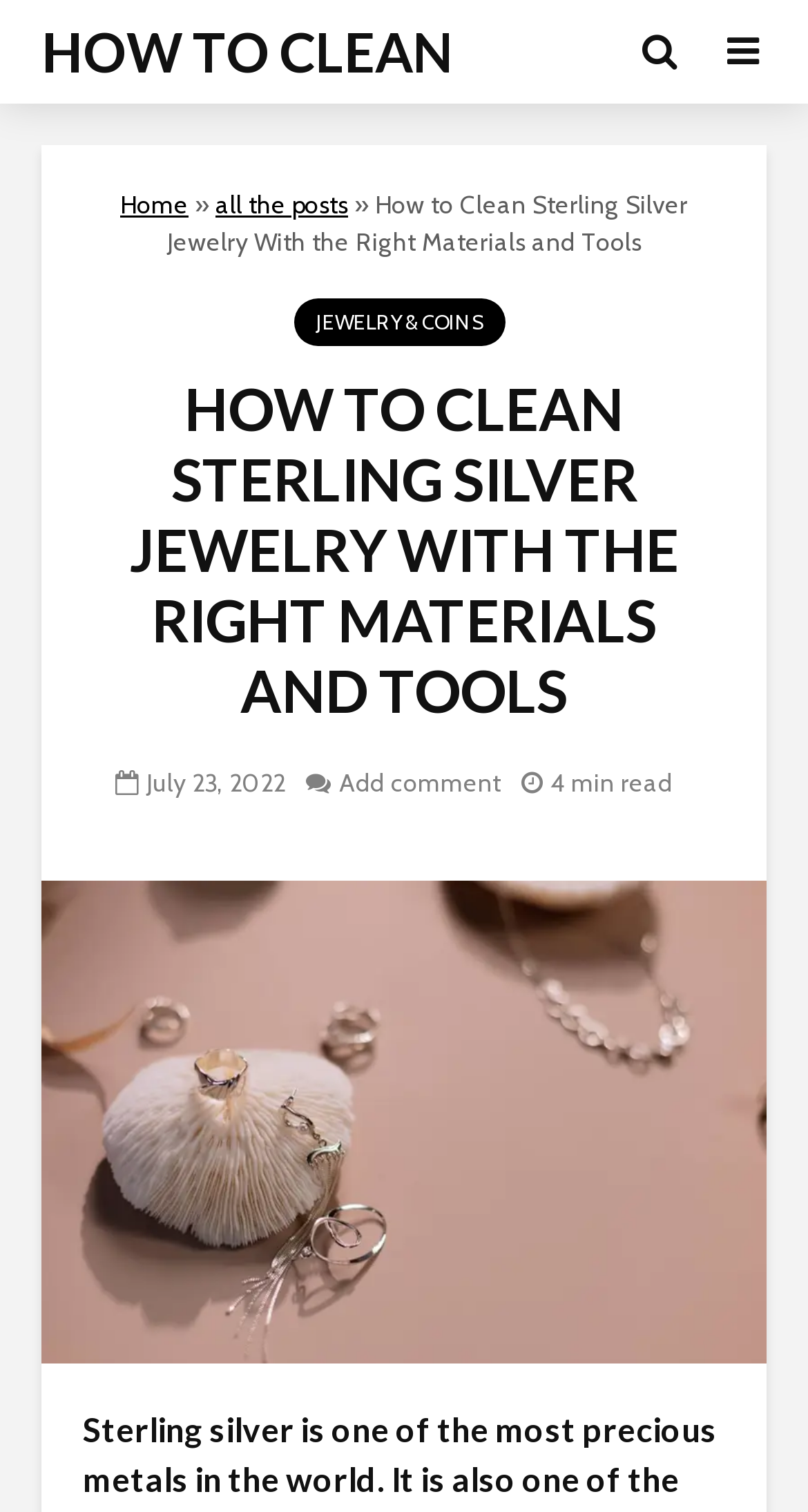Provide a thorough and detailed response to the question by examining the image: 
How many links are there in the top navigation bar?

I found the number of links in the top navigation bar by looking at the link elements that say 'HOW TO CLEAN', 'Home', and 'all the posts' which are located at the top of the webpage.